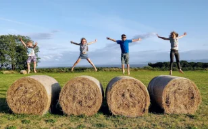Break down the image and describe each part extensively.

In a lively scene set against a picturesque rural backdrop, four individuals joyfully leap atop round bales of hay, embodying the spirit of carefree summer fun. Each person is in mid-air, arms extended wide, exuding happiness and a sense of adventure. The vibrant greenery of the field contrasts beautifully with the blue sky dotted with soft clouds, creating an idyllic atmosphere. This moment captures the essence of outdoor play and the joys of farm life, inviting viewers to experience the delight of these carefree moments in nature.